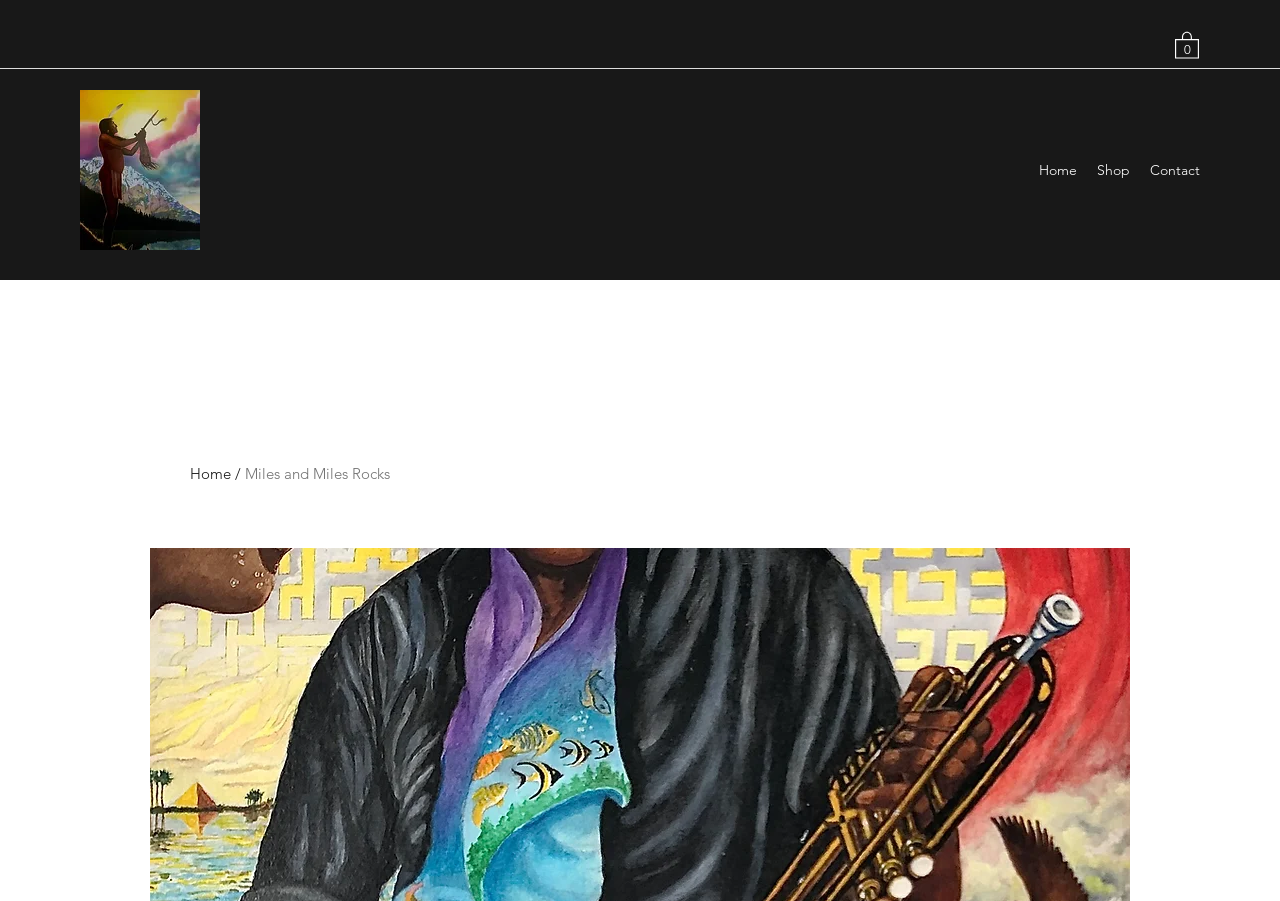Identify the bounding box for the UI element specified in this description: "Miles and Miles Rocks". The coordinates must be four float numbers between 0 and 1, formatted as [left, top, right, bottom].

[0.191, 0.515, 0.305, 0.536]